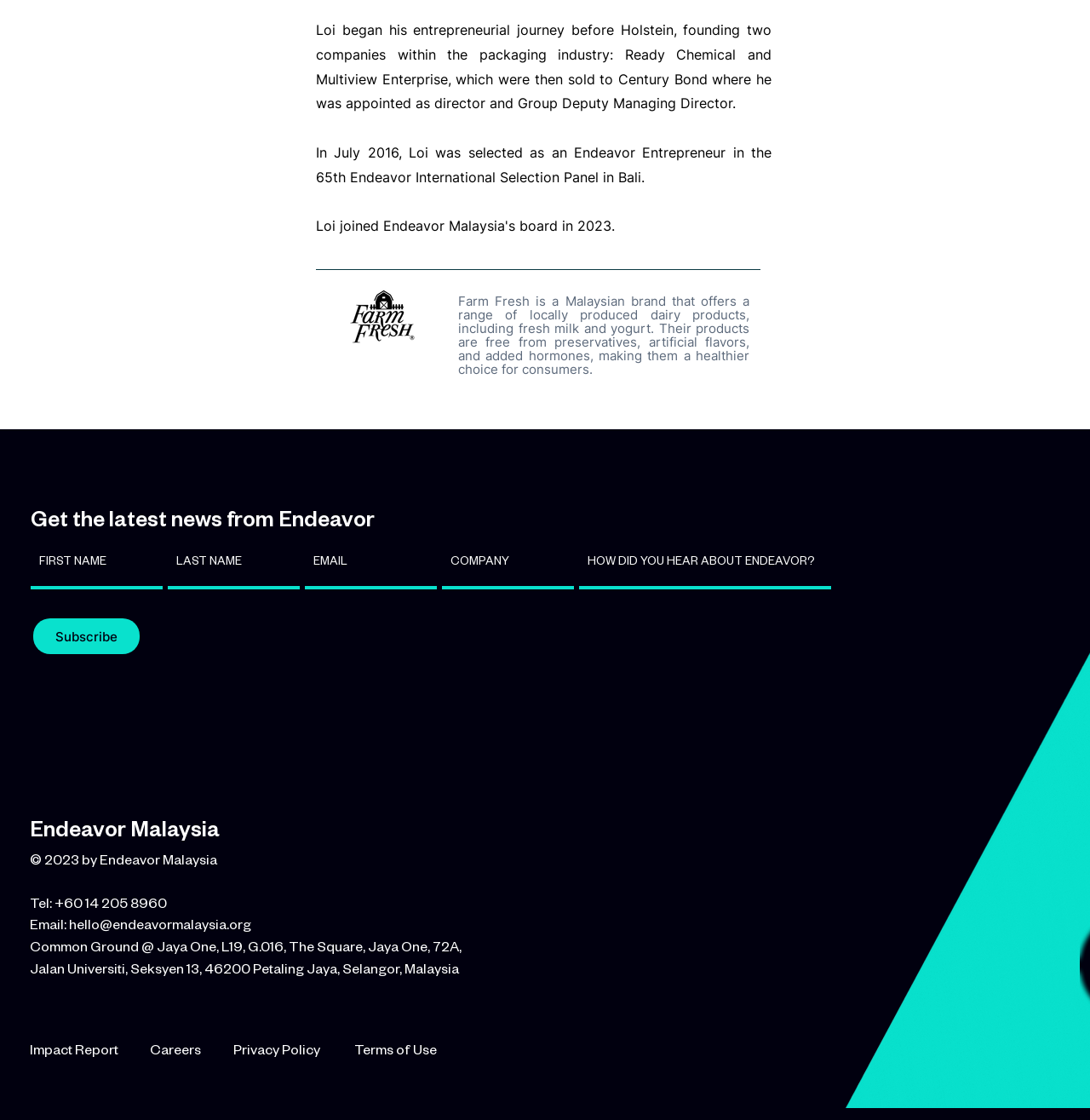Please specify the bounding box coordinates of the region to click in order to perform the following instruction: "Visit LinkedIn page".

[0.027, 0.646, 0.058, 0.676]